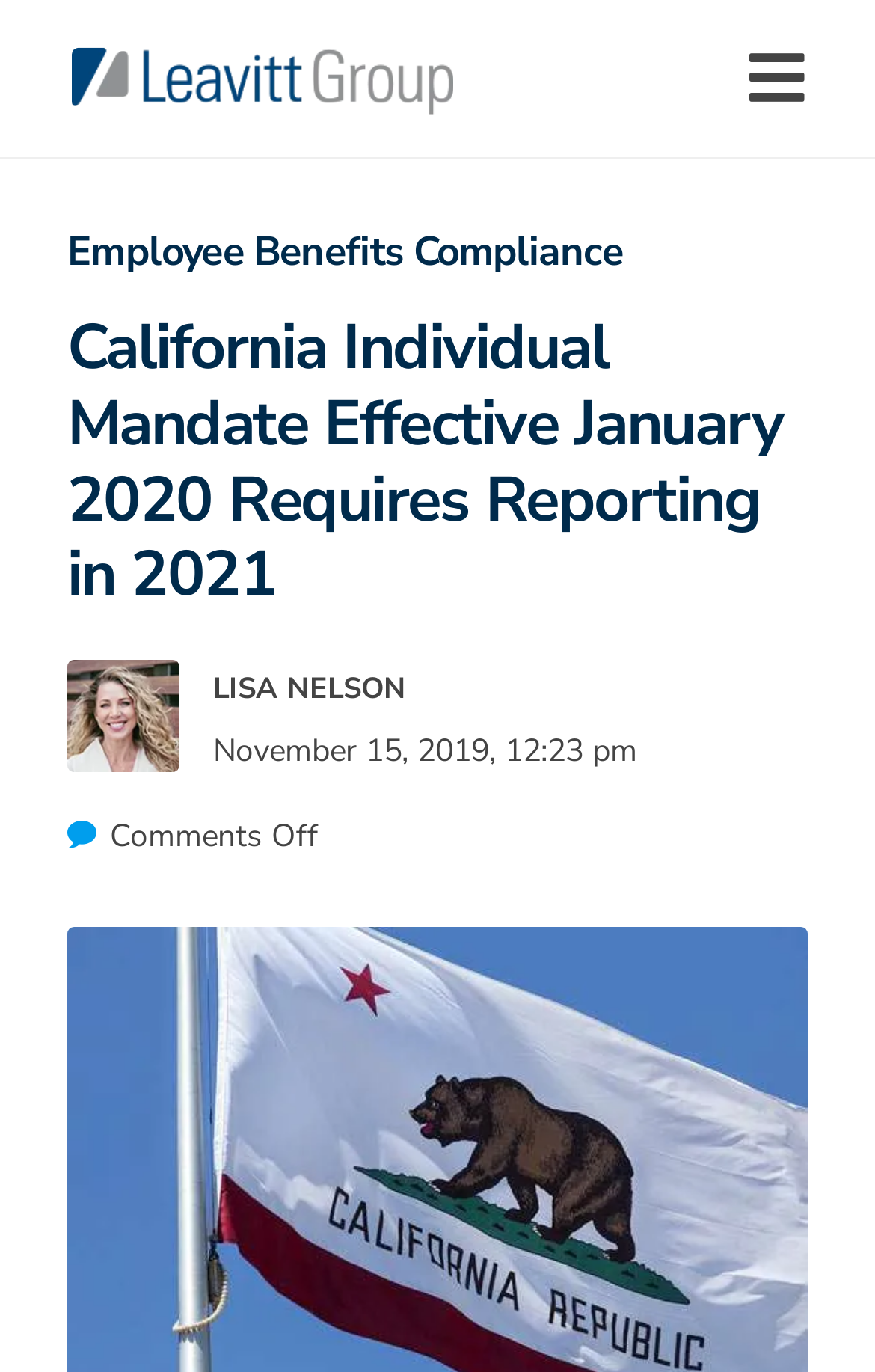How many comments are there on the article?
Please answer the question with as much detail and depth as you can.

I determined the number of comments by looking at the StaticText element with the text 'Comments Off' which is a sub-element of the HeaderAsNonLandmark element. This text is likely to indicate that there are no comments on the article.